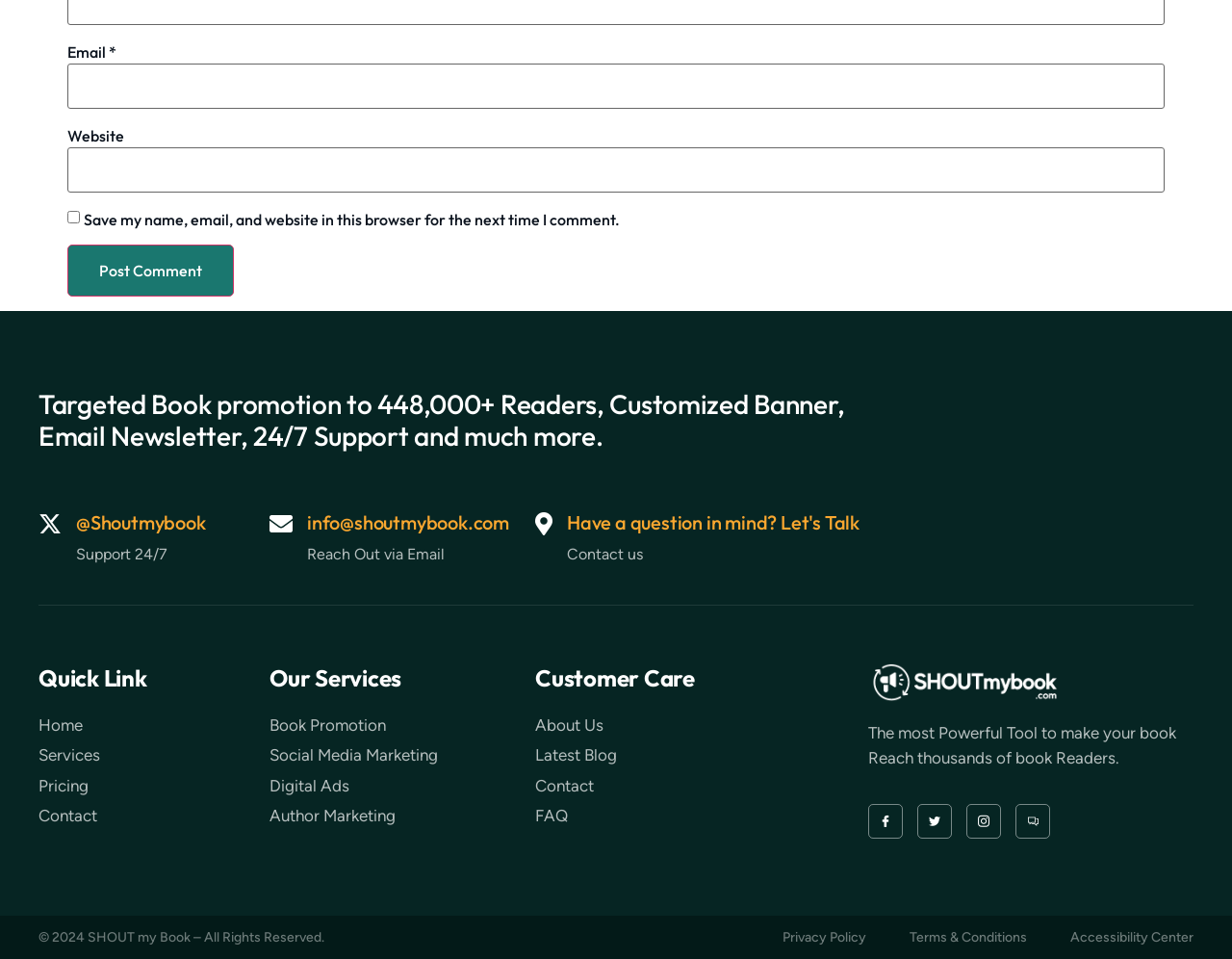Find the bounding box coordinates of the element you need to click on to perform this action: 'Check out Book Promotion services'. The coordinates should be represented by four float values between 0 and 1, in the format [left, top, right, bottom].

[0.219, 0.744, 0.434, 0.769]